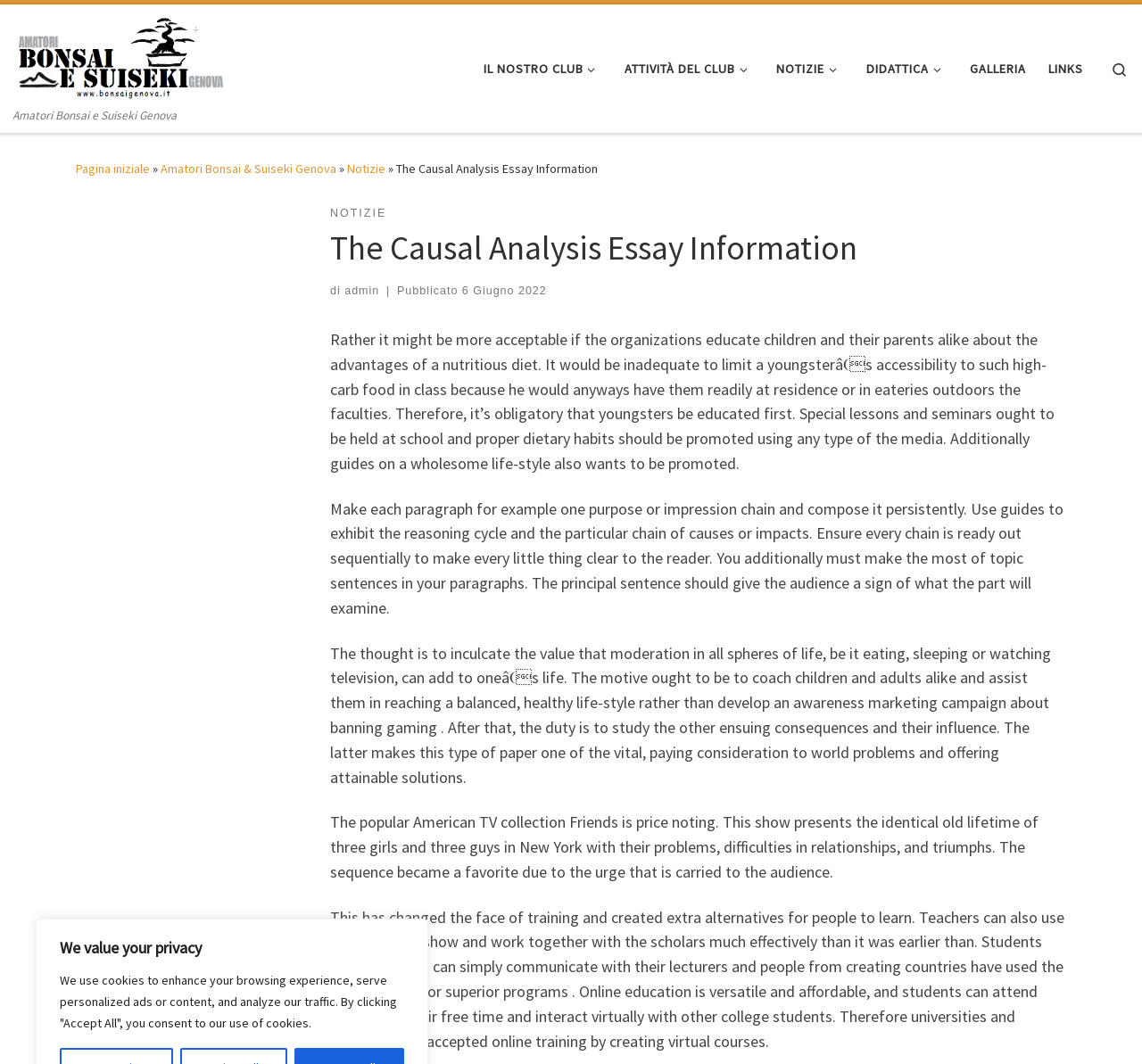Please respond in a single word or phrase: 
What is the purpose of educating children about nutritious diet?

To promote healthy lifestyle